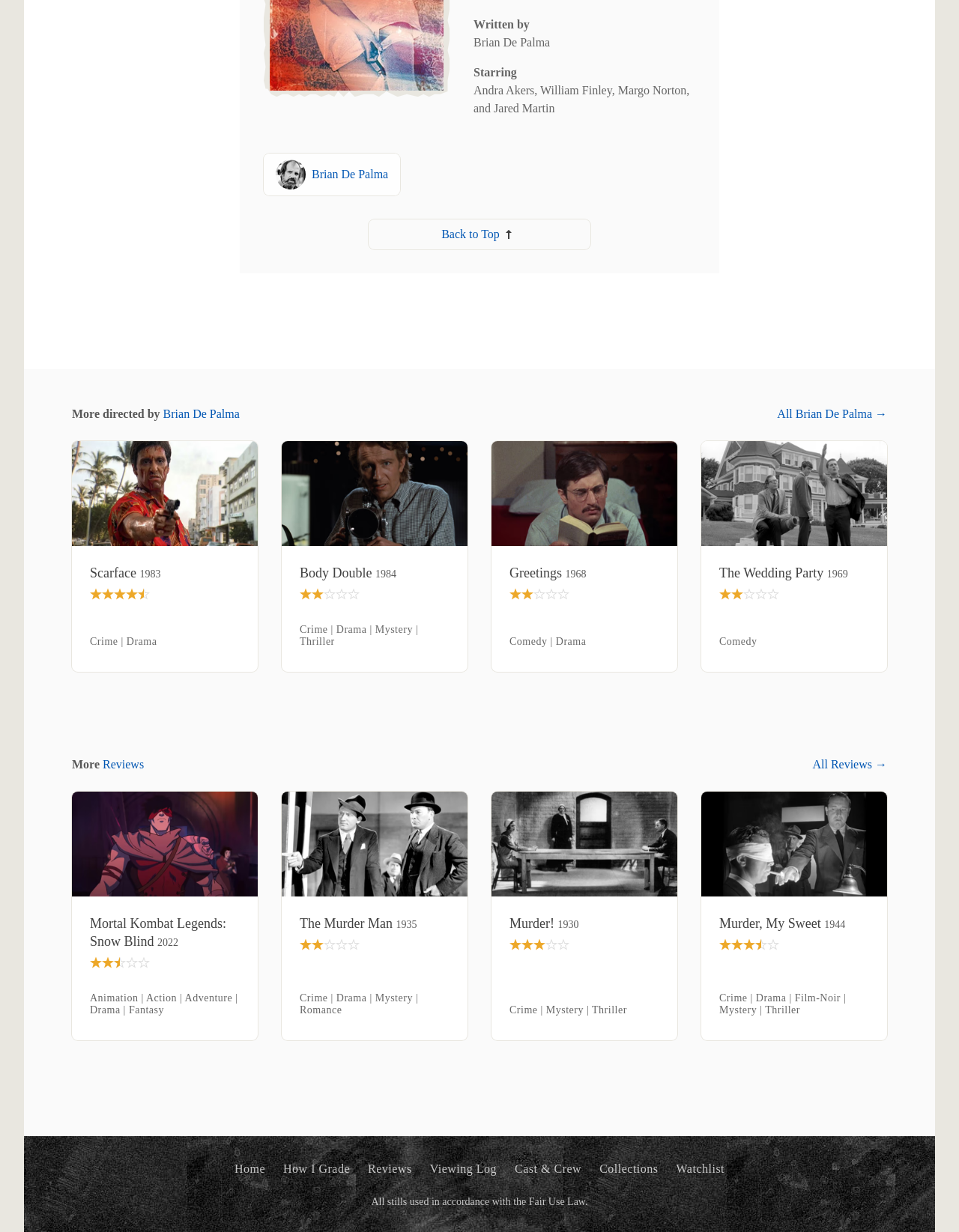Determine the bounding box coordinates of the clickable element to complete this instruction: "Click on More Brian De Palma reviews". Provide the coordinates in the format of four float numbers between 0 and 1, [left, top, right, bottom].

[0.275, 0.125, 0.417, 0.159]